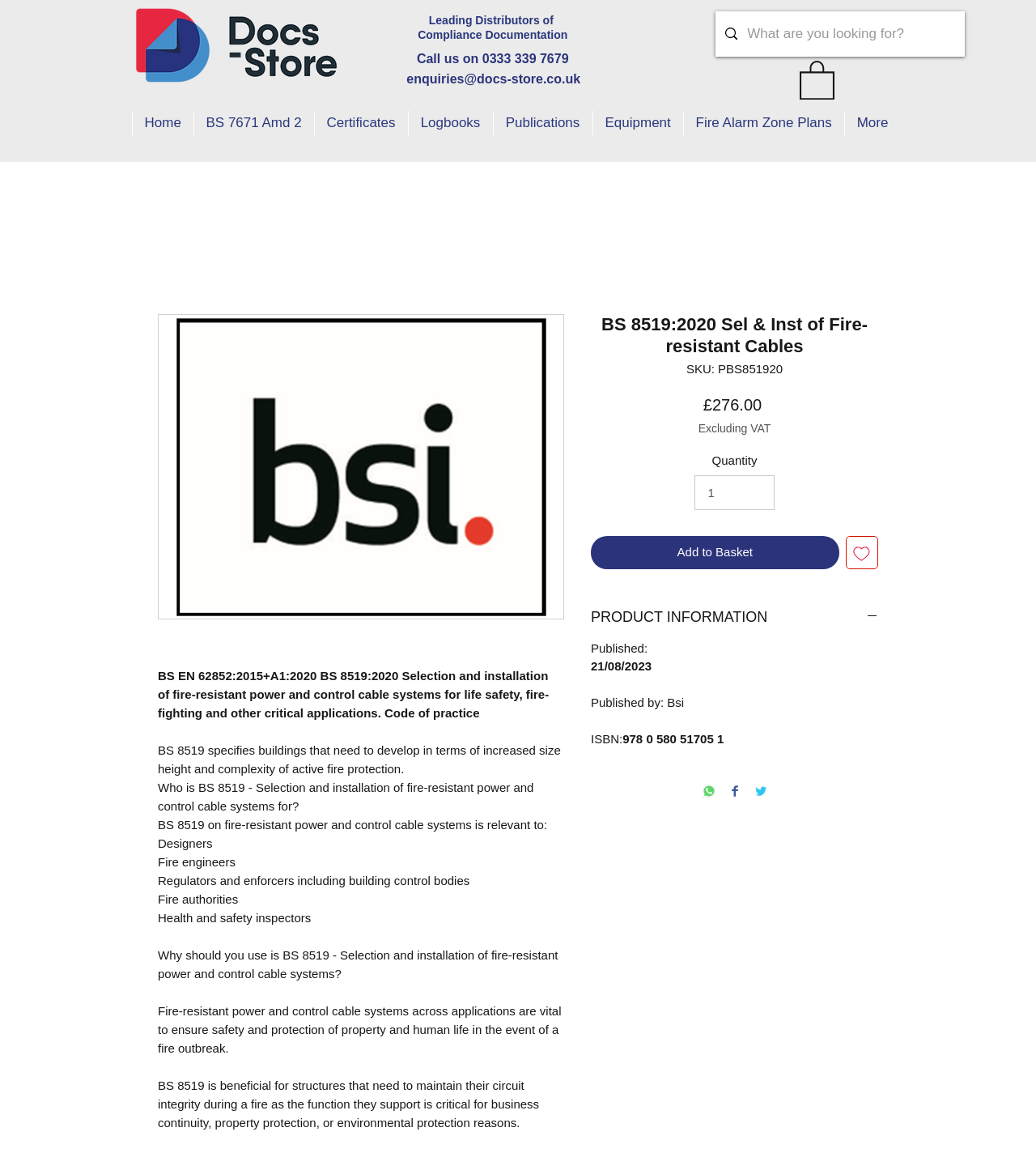Find the bounding box coordinates for the HTML element specified by: "Fire Alarm Zone Plans".

[0.659, 0.096, 0.814, 0.117]